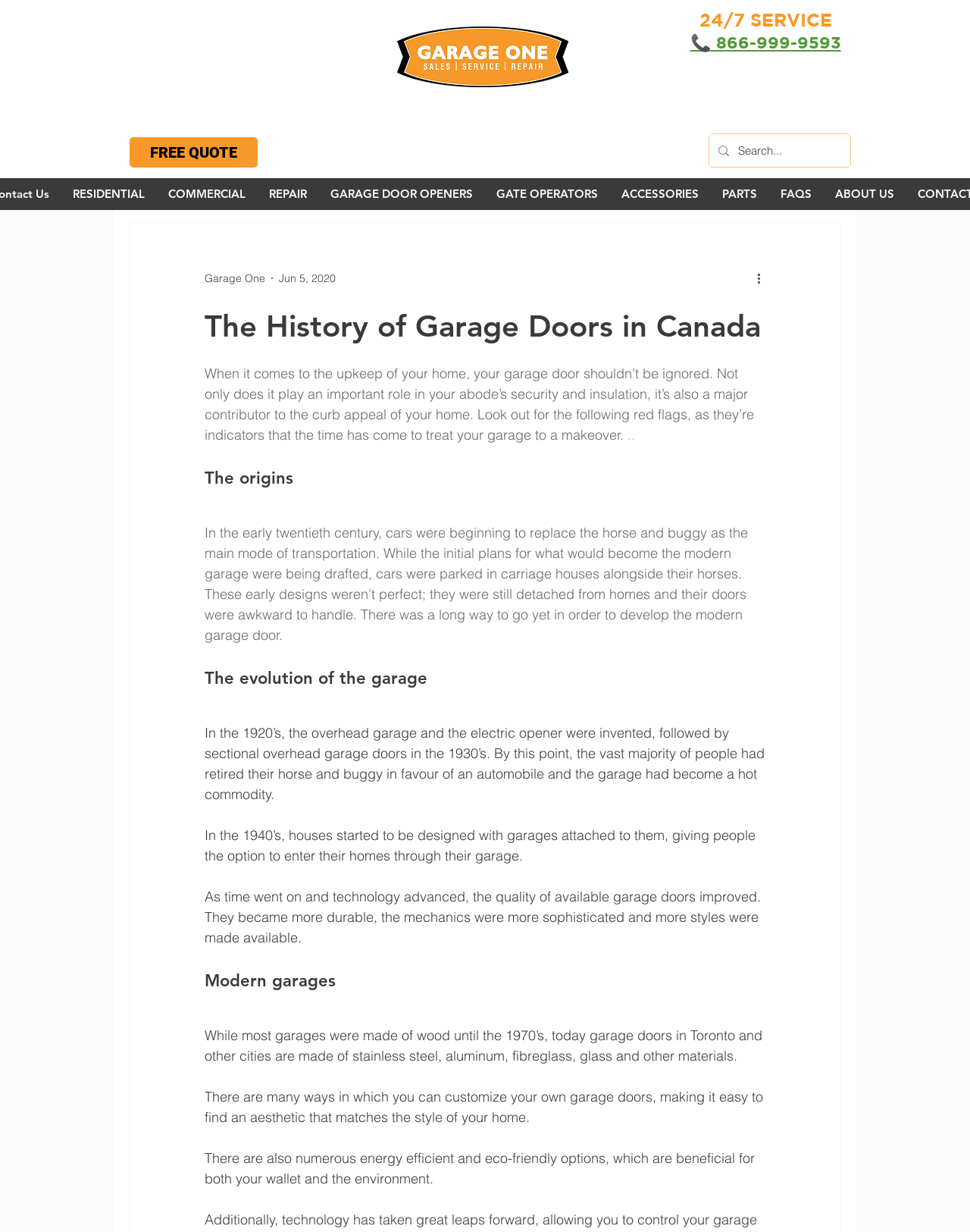Identify the bounding box coordinates of the clickable region necessary to fulfill the following instruction: "Search for something". The bounding box coordinates should be four float numbers between 0 and 1, i.e., [left, top, right, bottom].

[0.761, 0.109, 0.844, 0.135]